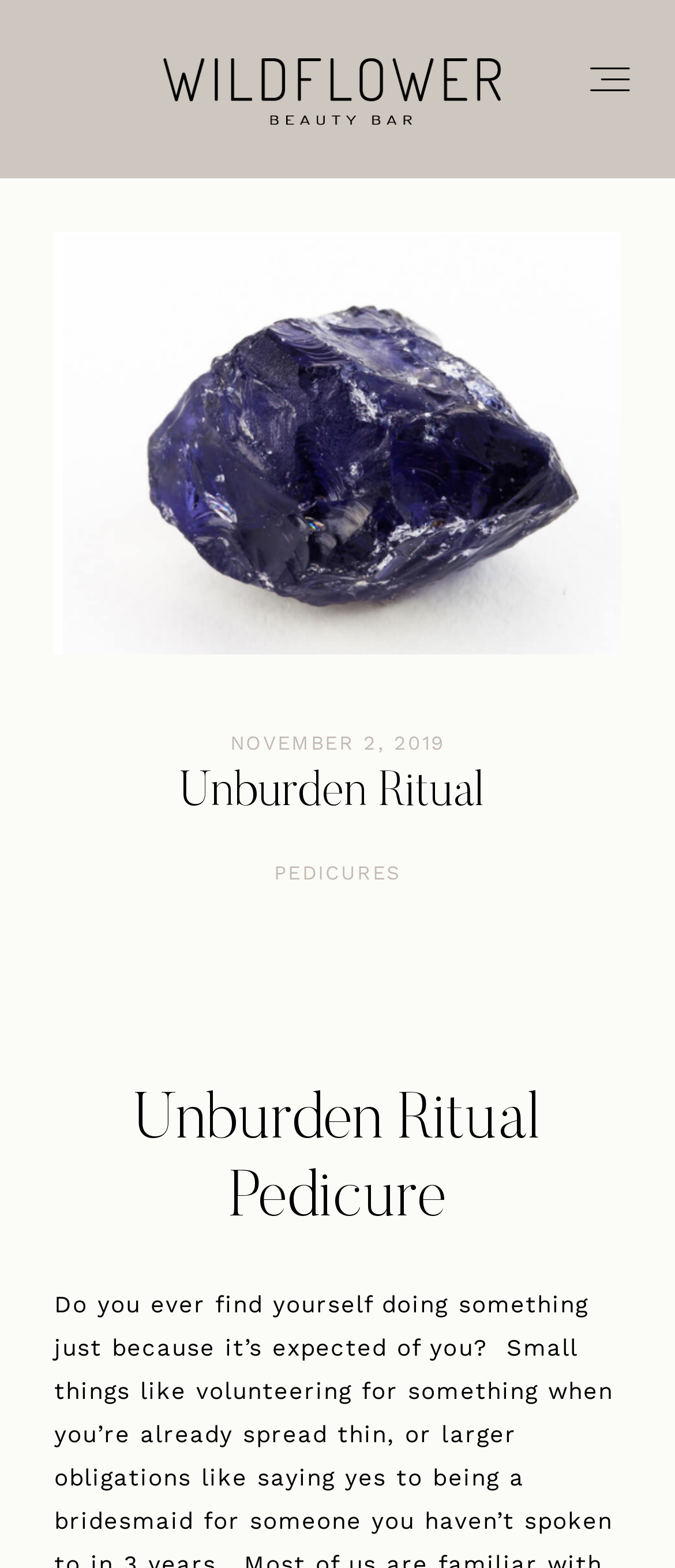Is there a tutorial on Gua Sha?
Look at the image and provide a short answer using one word or a phrase.

Yes